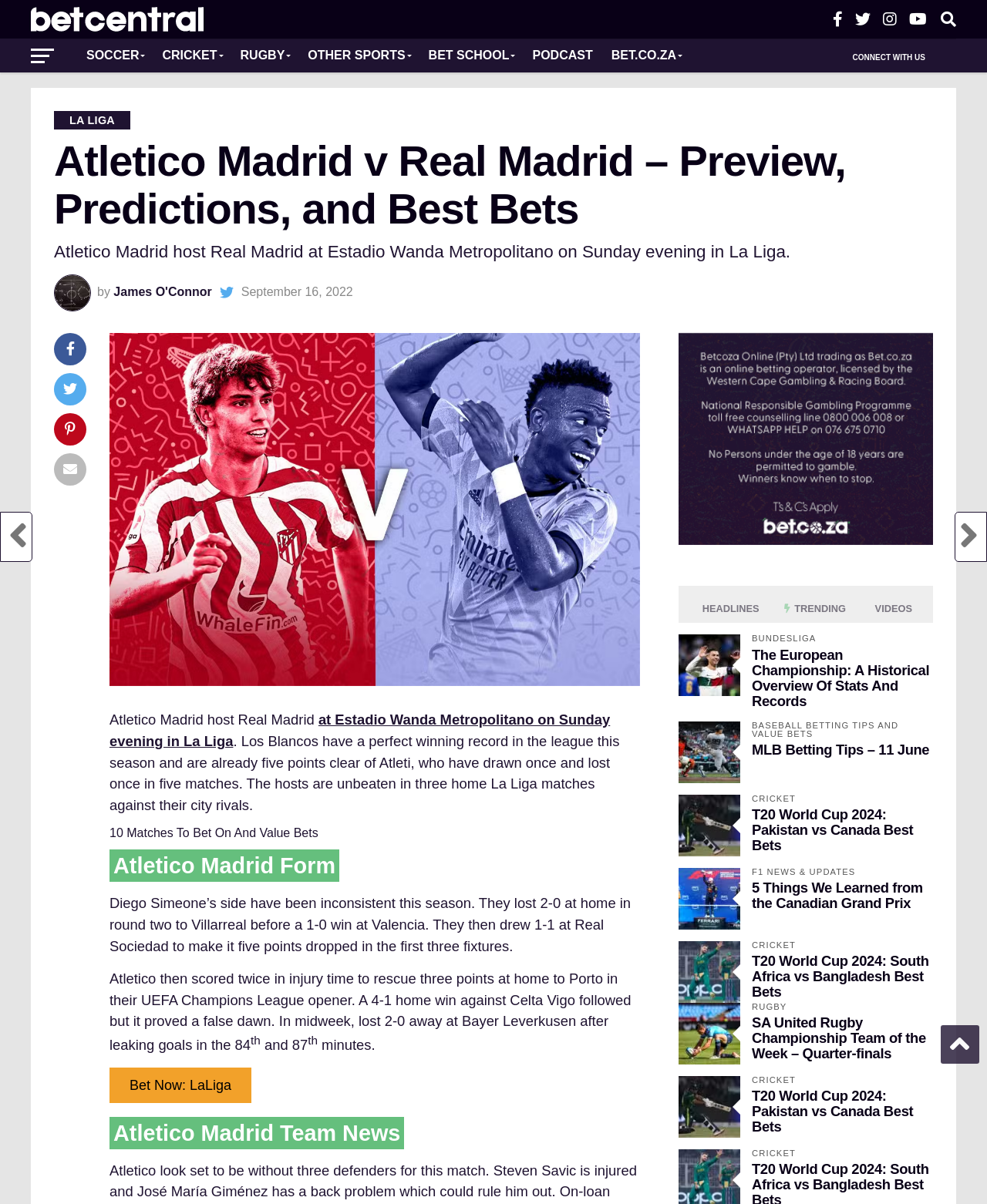From the image, can you give a detailed response to the question below:
Who wrote the article about Atletico Madrid vs Real Madrid?

The answer can be found in the text 'by James O'Connor' which indicates that James O'Connor is the author of the article.